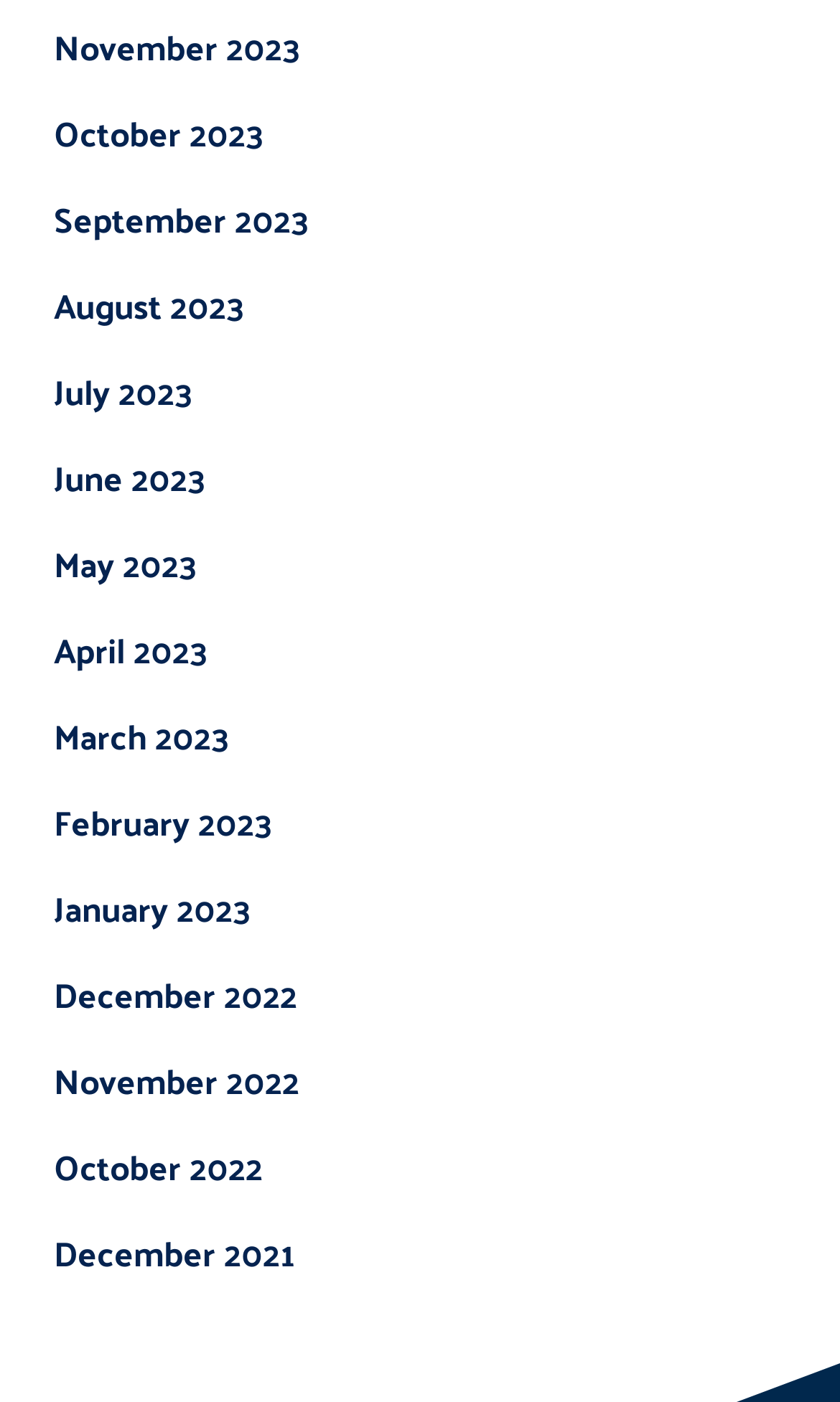Identify the bounding box coordinates of the region that needs to be clicked to carry out this instruction: "View November 2023". Provide these coordinates as four float numbers ranging from 0 to 1, i.e., [left, top, right, bottom].

[0.064, 0.017, 0.359, 0.051]